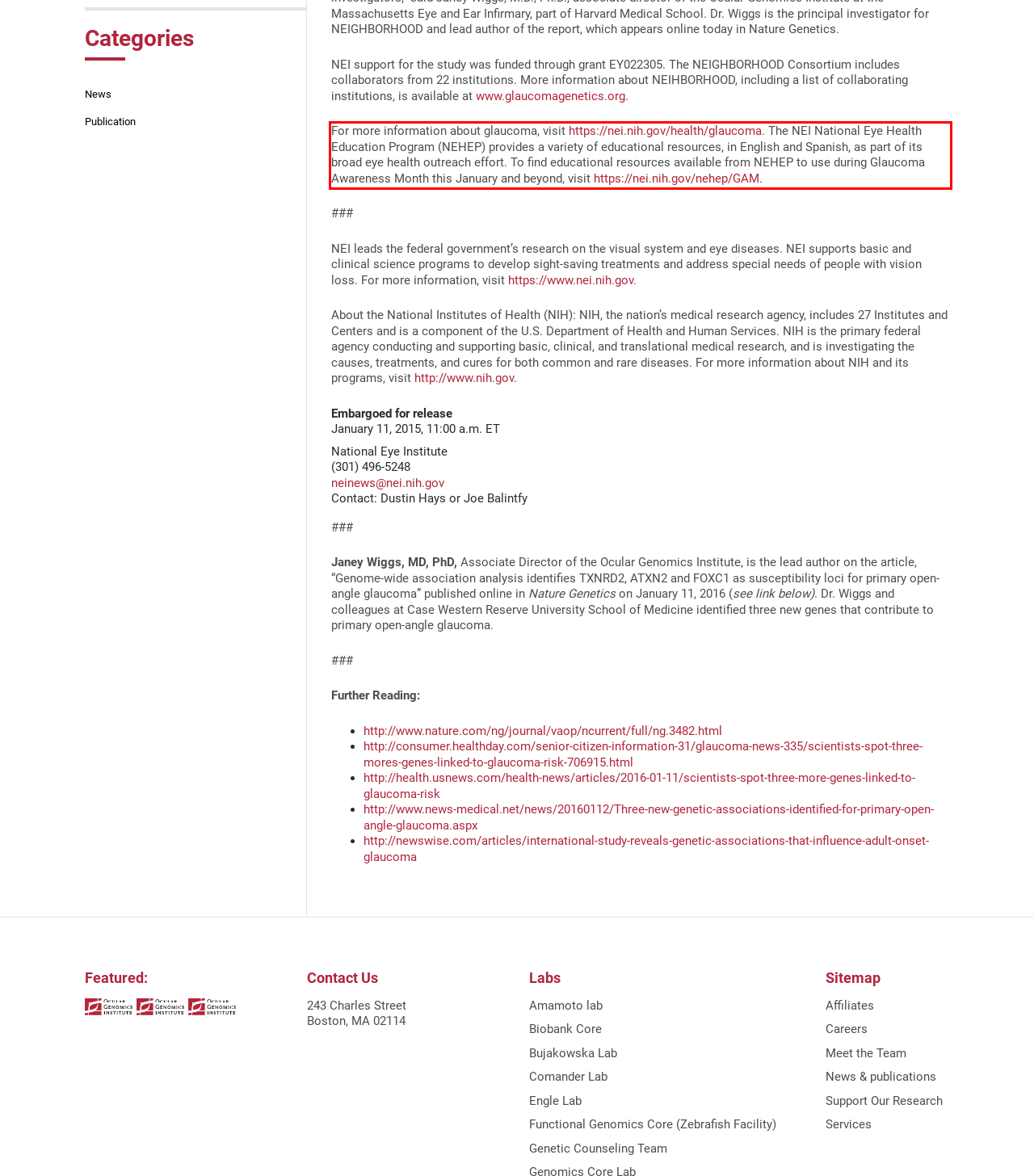You are given a screenshot with a red rectangle. Identify and extract the text within this red bounding box using OCR.

For more information about glaucoma, visit https://nei.nih.gov/health/glaucoma. The NEI National Eye Health Education Program (NEHEP) provides a variety of educational resources, in English and Spanish, as part of its broad eye health outreach effort. To find educational resources available from NEHEP to use during Glaucoma Awareness Month this January and beyond, visit https://nei.nih.gov/nehep/GAM.